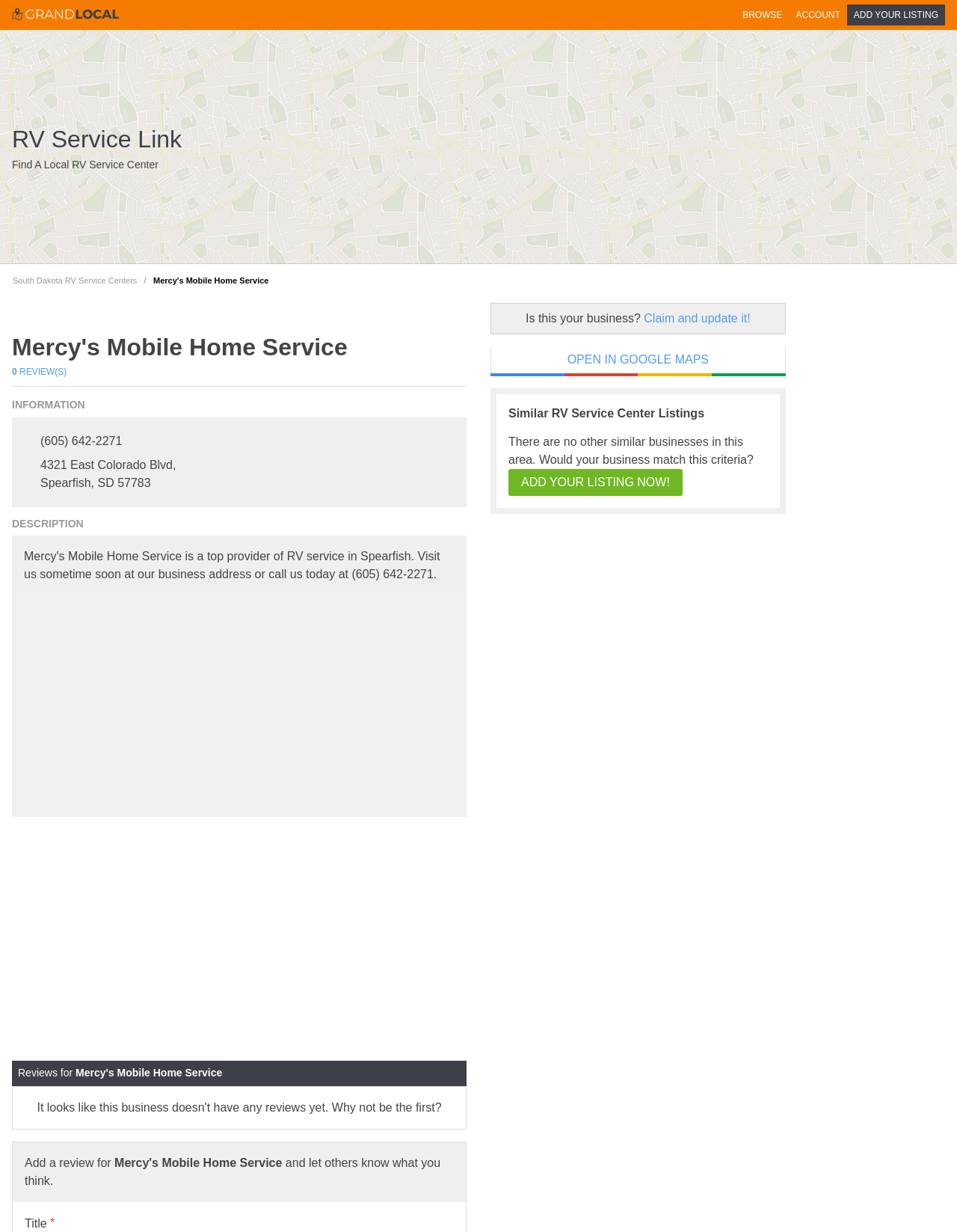Please determine the bounding box coordinates of the area that needs to be clicked to complete this task: 'Browse RV service centers'. The coordinates must be four float numbers between 0 and 1, formatted as [left, top, right, bottom].

[0.769, 0.004, 0.825, 0.021]